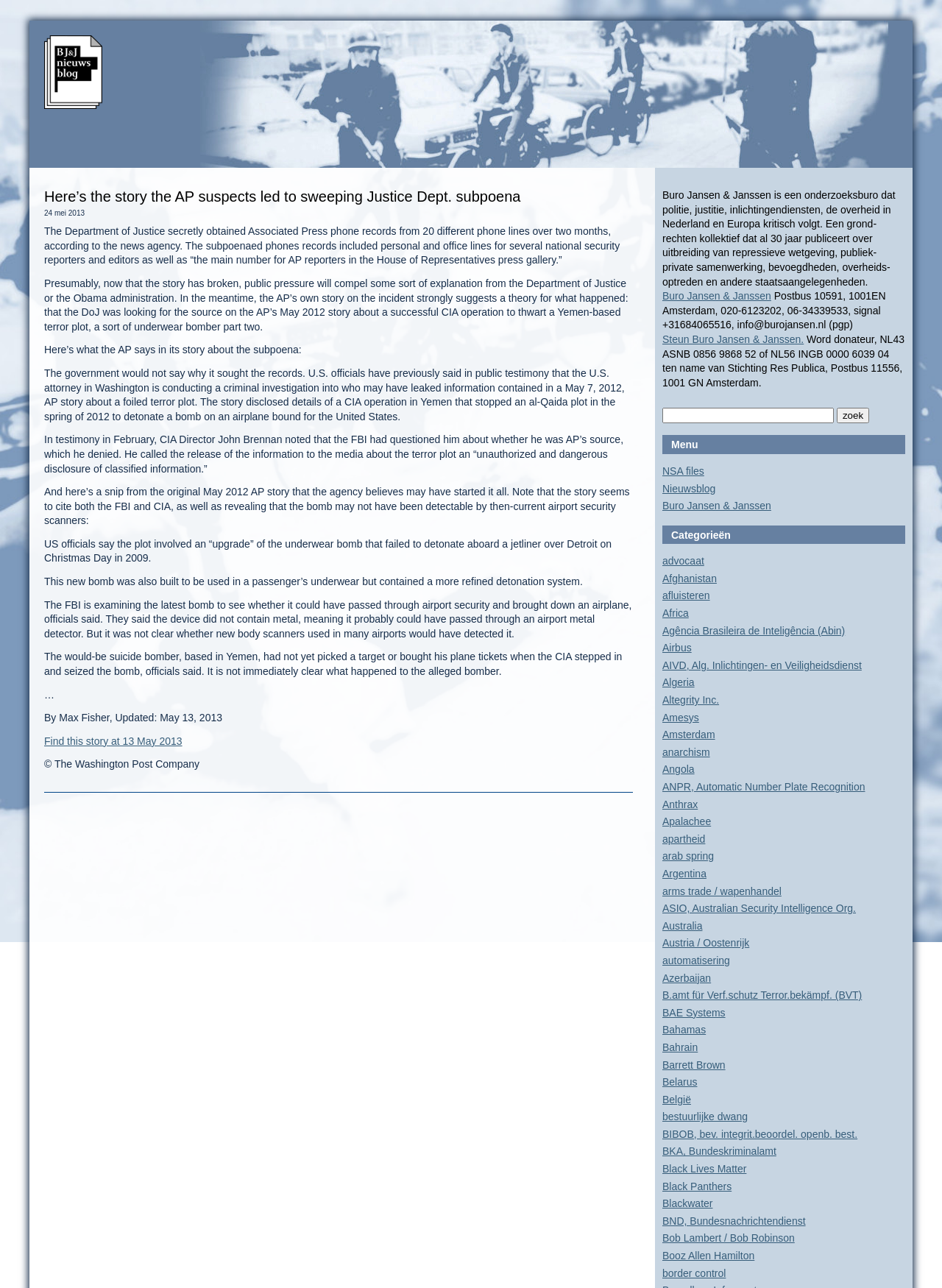Identify the bounding box coordinates for the region of the element that should be clicked to carry out the instruction: "Click the 'zoek' button". The bounding box coordinates should be four float numbers between 0 and 1, i.e., [left, top, right, bottom].

[0.888, 0.317, 0.923, 0.329]